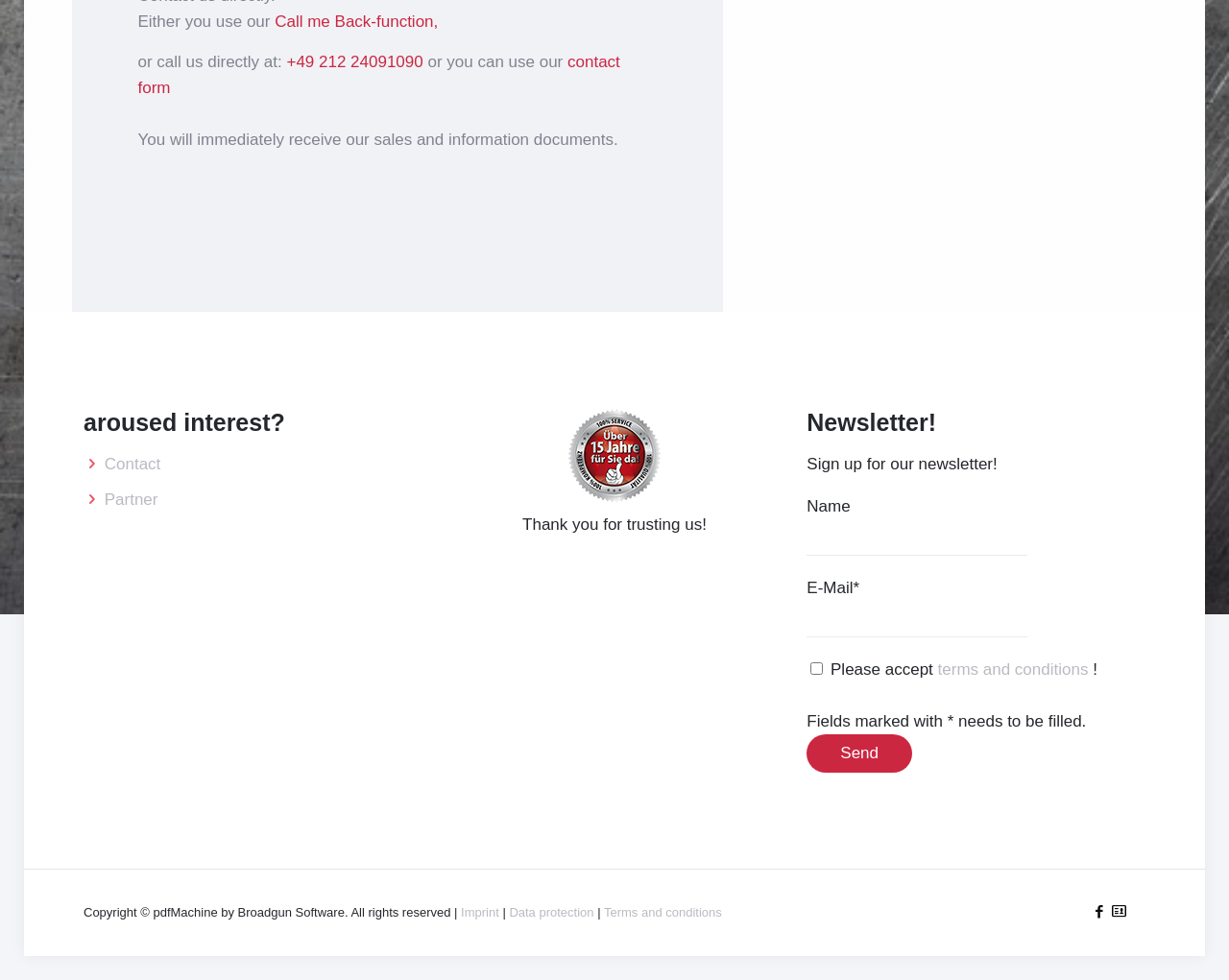Using the given element description, provide the bounding box coordinates (top-left x, top-left y, bottom-right x, bottom-right y) for the corresponding UI element in the screenshot: contact form

[0.112, 0.054, 0.505, 0.099]